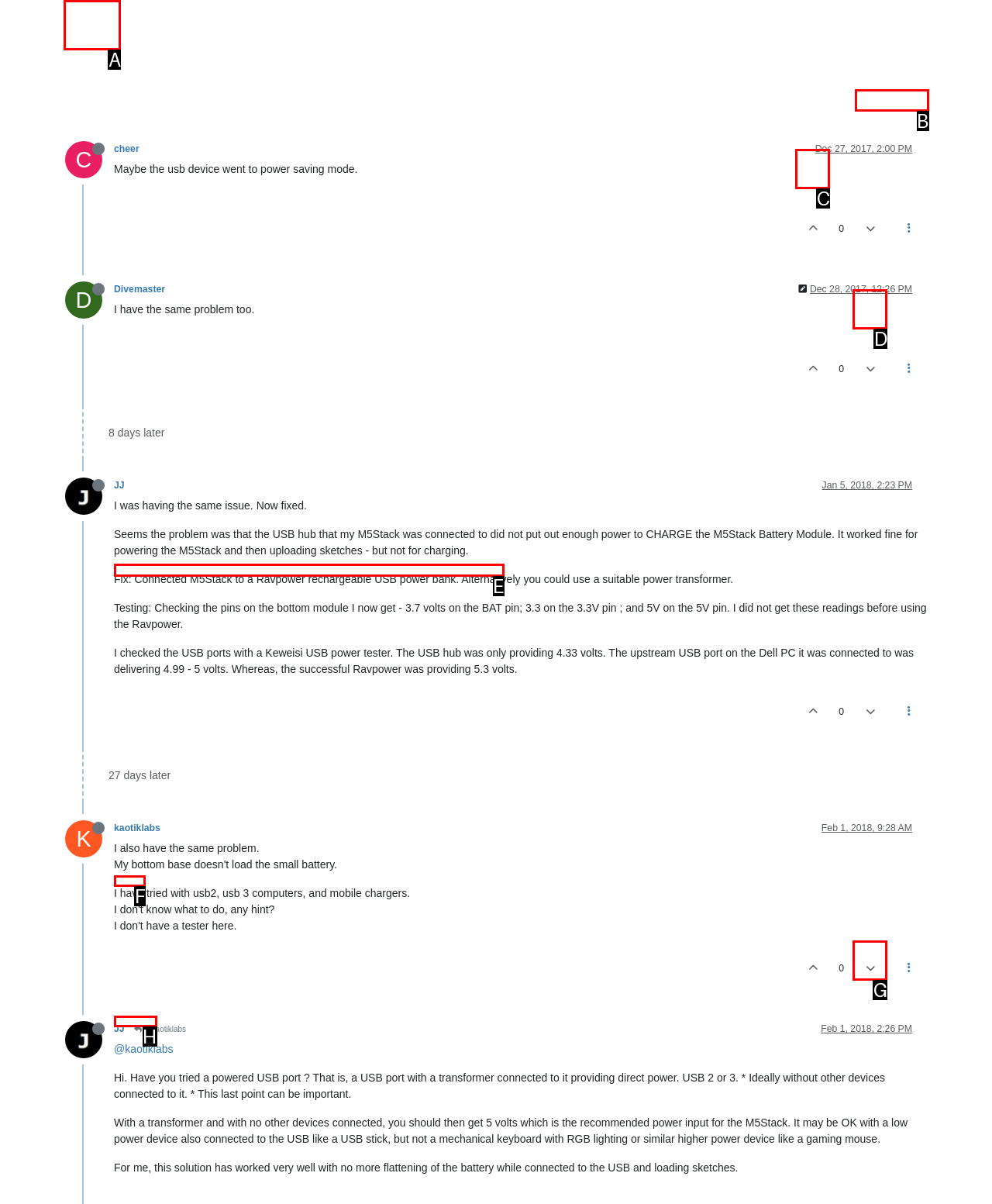Select the option that matches the description: parent_node: 0. Answer with the letter of the correct option directly.

C